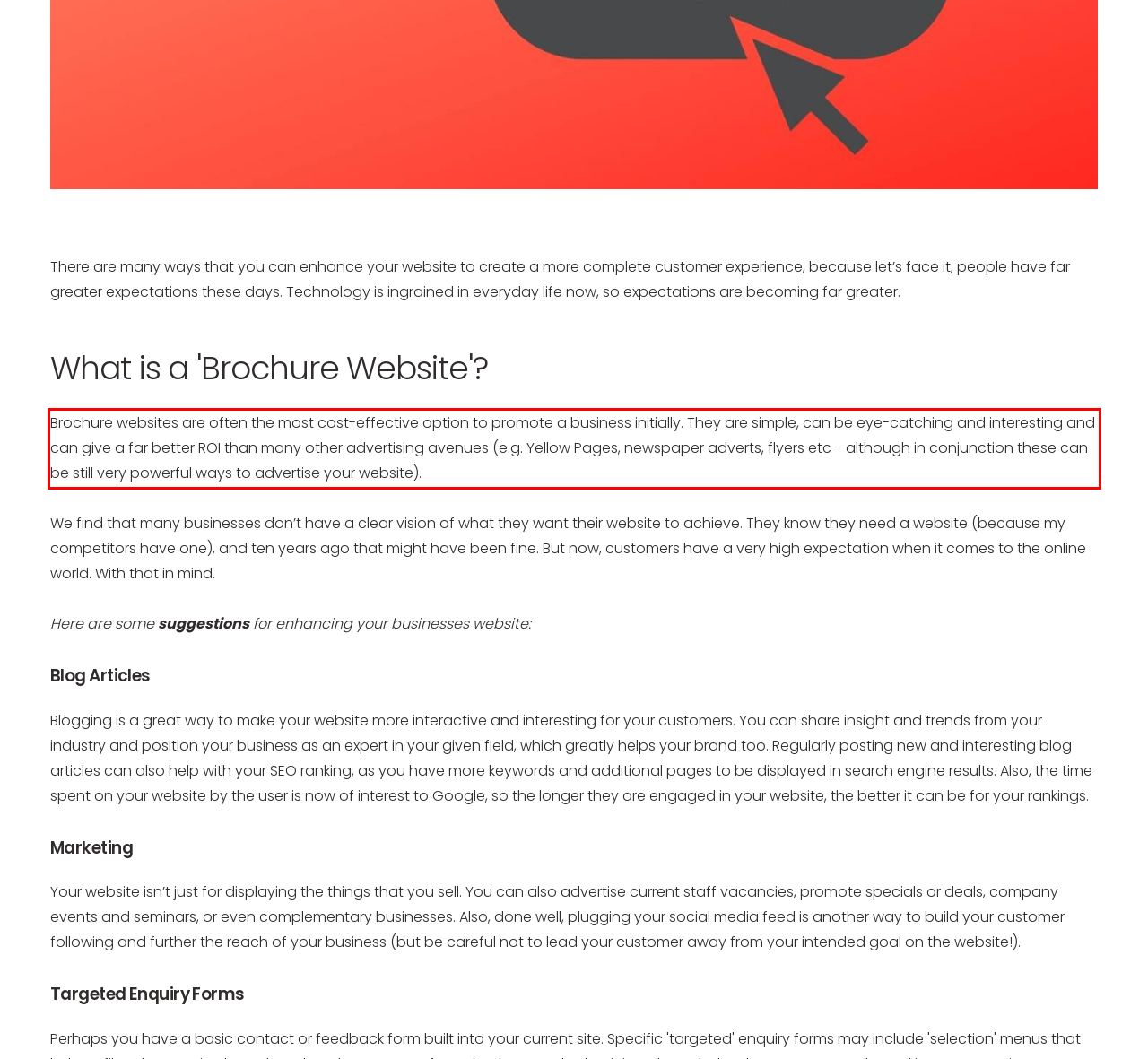Please examine the webpage screenshot containing a red bounding box and use OCR to recognize and output the text inside the red bounding box.

Brochure websites are often the most cost-effective option to promote a business initially. They are simple, can be eye-catching and interesting and can give a far better ROI than many other advertising avenues (e.g. Yellow Pages, newspaper adverts, flyers etc - although in conjunction these can be still very powerful ways to advertise your website).